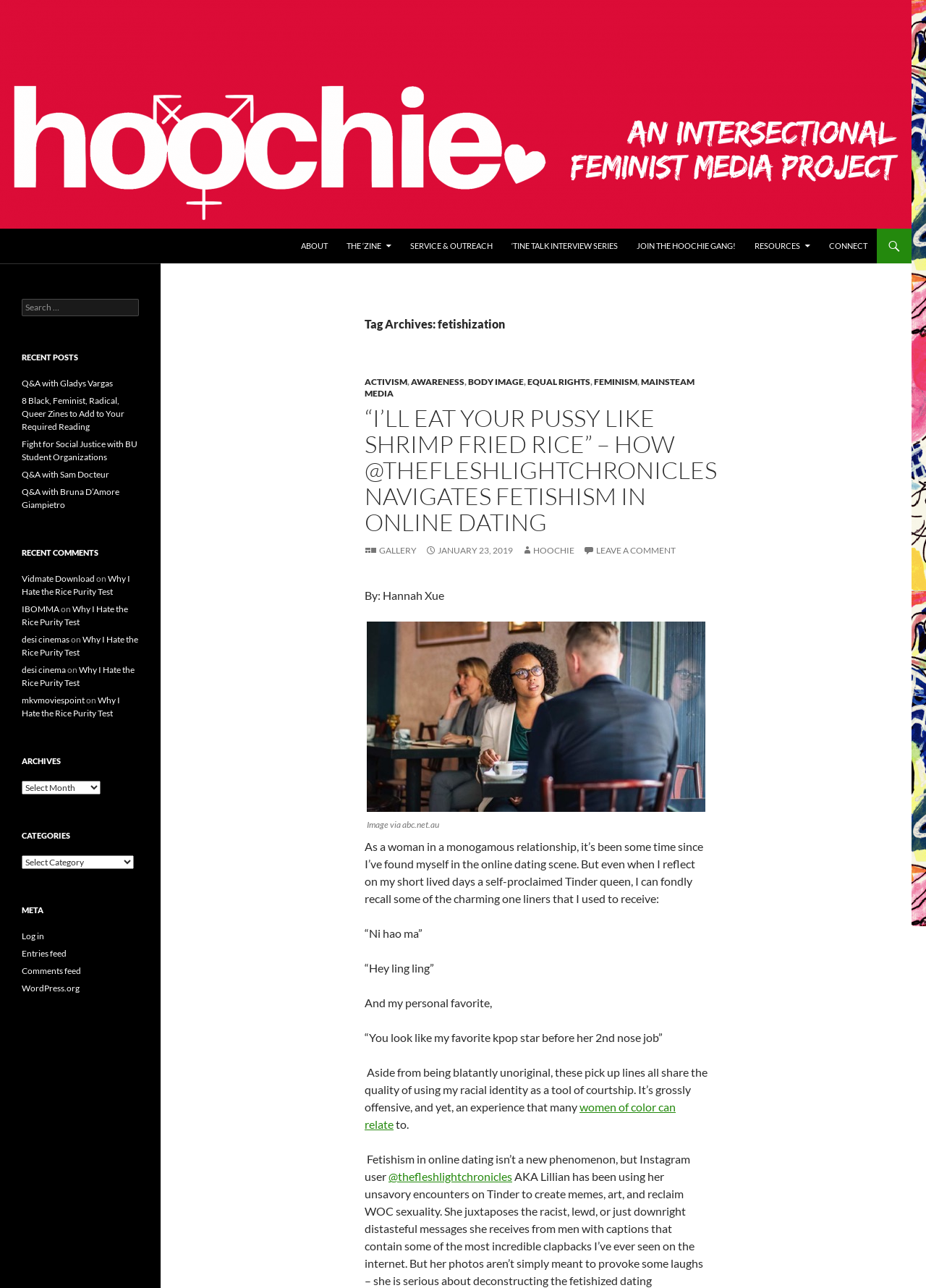Please provide a brief answer to the question using only one word or phrase: 
What is the category of the article?

Fetishization